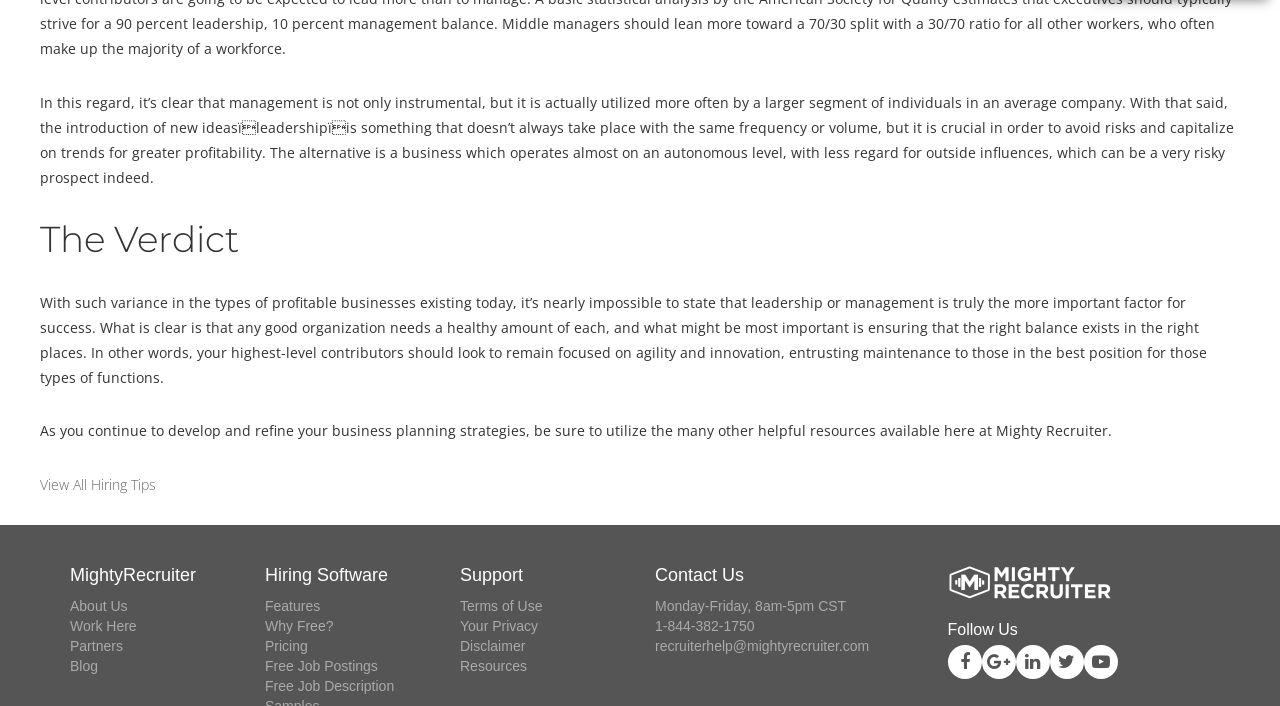Can you provide the bounding box coordinates for the element that should be clicked to implement the instruction: "Read the Blog"?

[0.055, 0.932, 0.077, 0.955]